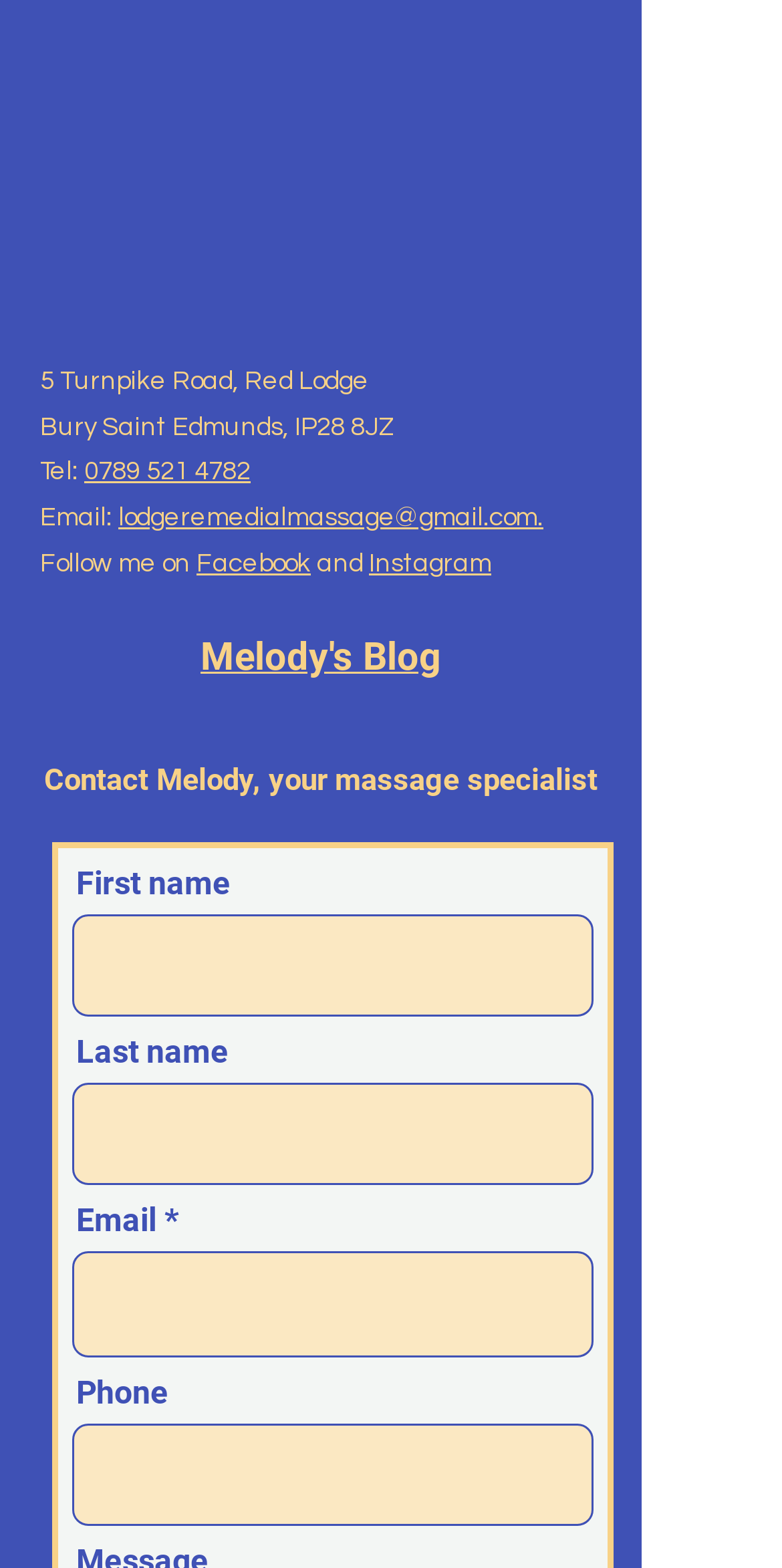Use the information in the screenshot to answer the question comprehensively: What is the phone number to contact Melody?

I found the phone number by looking at the link element next to the 'Tel:' static text, which provides the phone number as '0789 521 4782'.